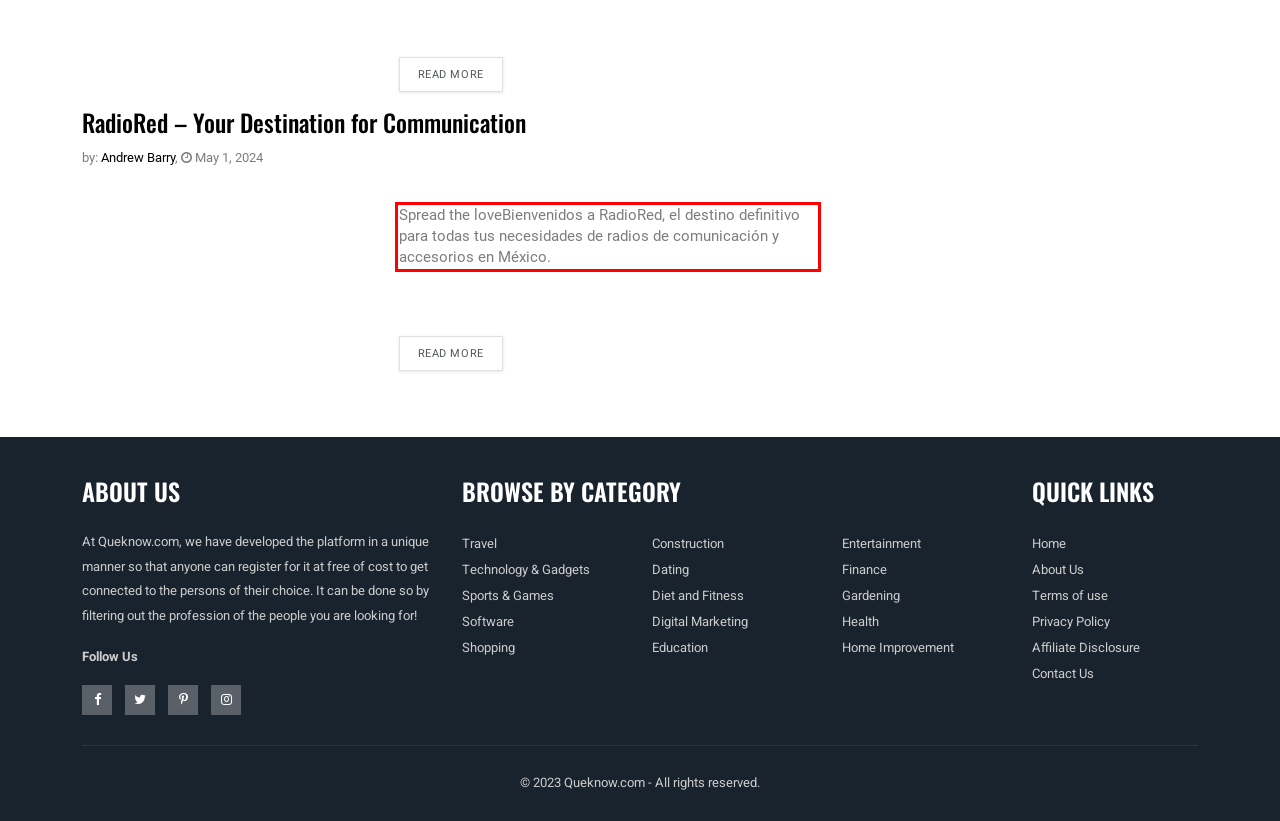Using the provided screenshot, read and generate the text content within the red-bordered area.

Spread the loveBienvenidos a RadioRed, el destino definitivo para todas tus necesidades de radios de comunicación y accesorios en México.